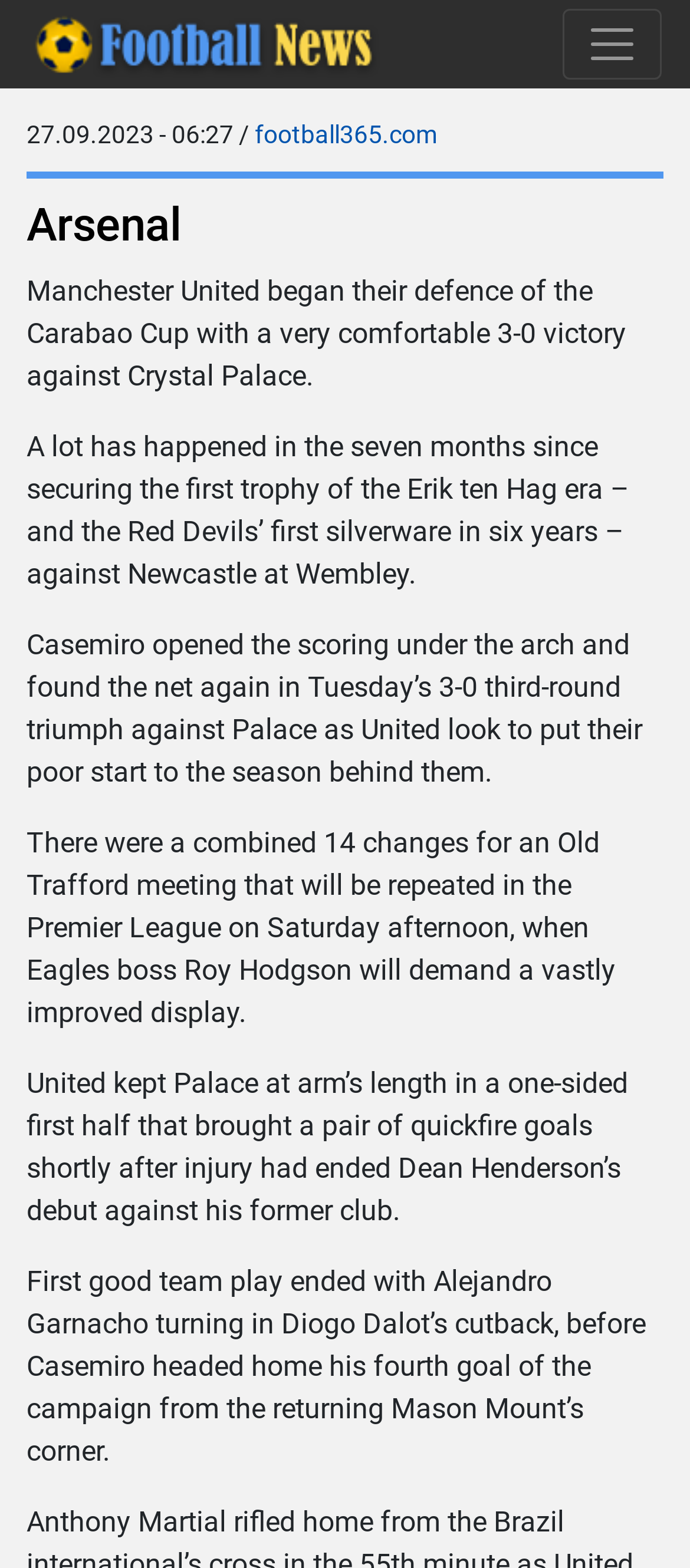Who scored the goals for Manchester United? From the image, respond with a single word or brief phrase.

Casemiro and Alejandro Garnacho